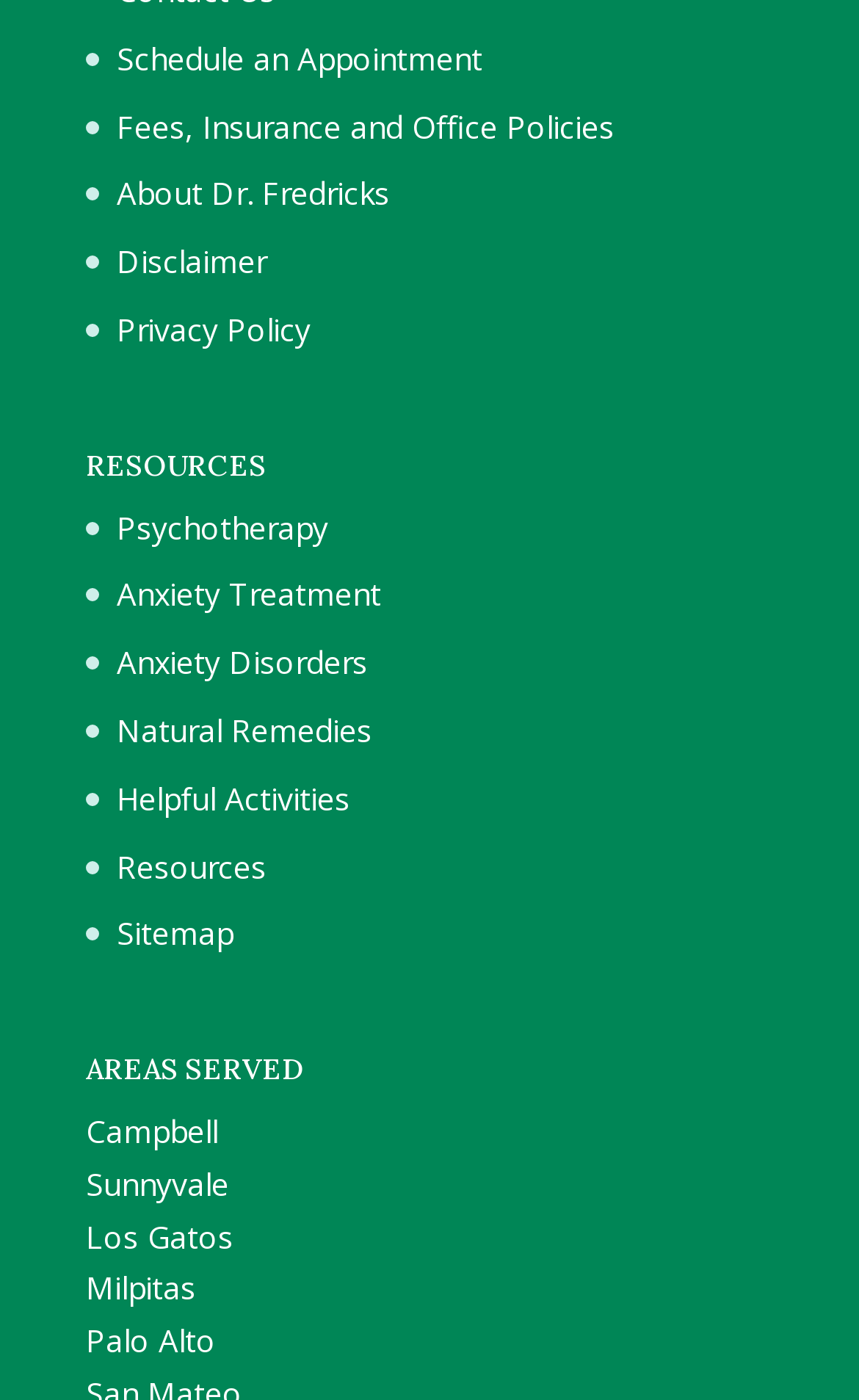Locate the bounding box coordinates of the area you need to click to fulfill this instruction: 'Read abstract of 'Asymptotic Solution for Singular Perturbation Problems of Difference Equation''. The coordinates must be in the form of four float numbers ranging from 0 to 1: [left, top, right, bottom].

None